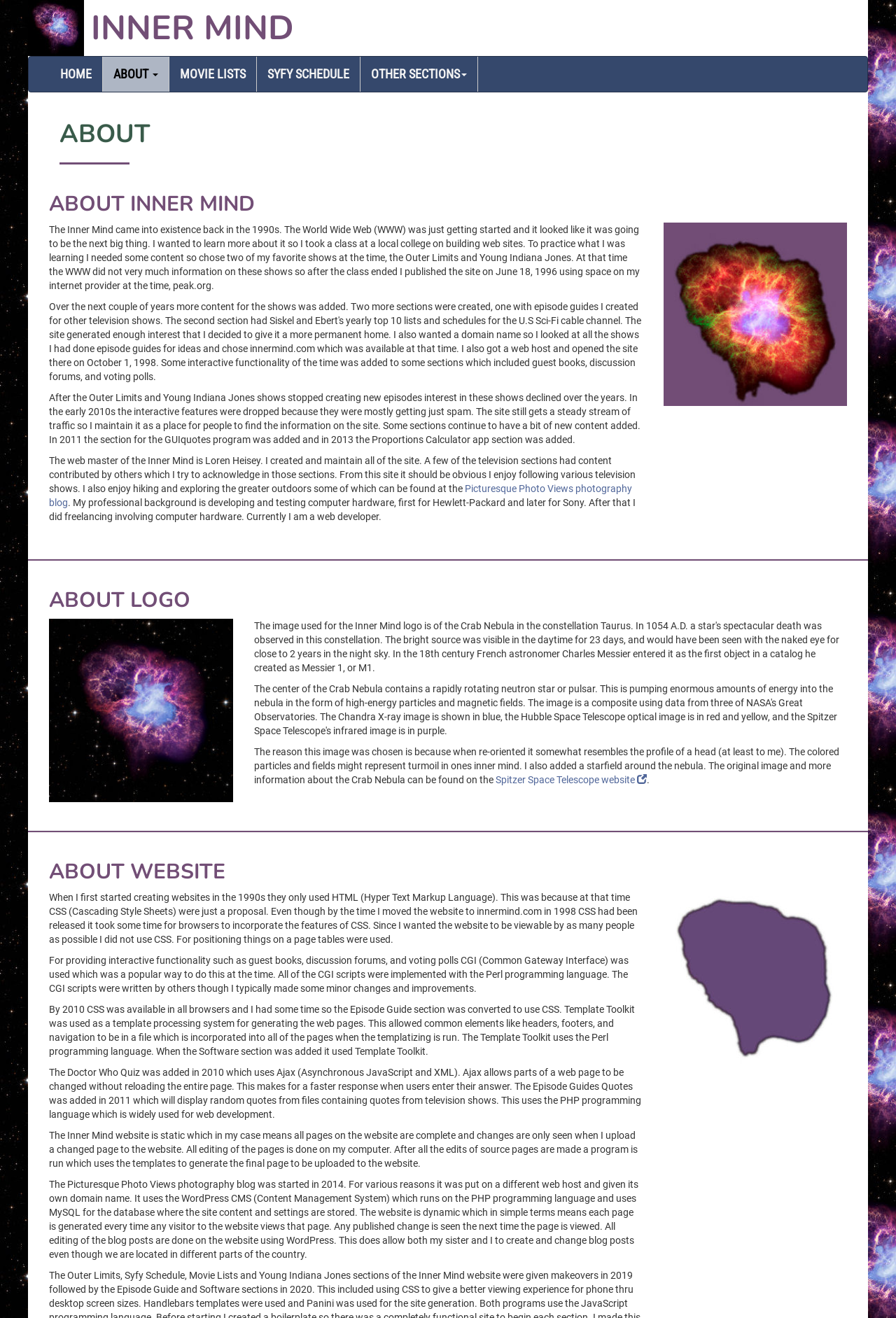Detail the various sections and features present on the webpage.

The webpage is about the Inner Mind, its logo, and the website. At the top, there is a logo of Inner Mind, which is an image with a link to the website. Below the logo, there are several links to different sections of the website, including HOME, ABOUT, MOVIE LISTS, SYFY SCHEDULE, and OTHER SECTIONS.

The main content of the webpage is divided into three sections: ABOUT, ABOUT LOGO, and ABOUT WEBSITE. The ABOUT section has a heading "ABOUT" and a subheading "ABOUT INNER MIND". This section provides information about the history of the Inner Mind website, which was created in the 1990s. The website was initially created to practice web development skills and featured content about two TV shows, the Outer Limits and Young Indiana Jones. Over time, the website evolved, and new sections were added, including a section for the GUIquotes program and the Proportions Calculator app.

The ABOUT LOGO section has a heading "ABOUT LOGO" and features an image of the Inner Mind logo. The section explains the design of the logo, which resembles a head profile when re-oriented, and represents turmoil in one's inner mind. The logo also features a starfield around the Crab Nebula.

The ABOUT WEBSITE section has a heading "ABOUT WEBSITE" and provides information about the technical aspects of the website. The section explains that the website was initially created using only HTML, but later incorporated CSS and other technologies such as CGI, Perl, and Template Toolkit. The website also uses Ajax and PHP programming languages. The section also mentions the Picturesque Photo Views photography blog, which was started in 2014 and uses the WordPress CMS.

Throughout the webpage, there are several images, including the Inner Mind logo, an alternate logo, and a head profile image. The webpage has a simple and organized layout, with clear headings and concise text.